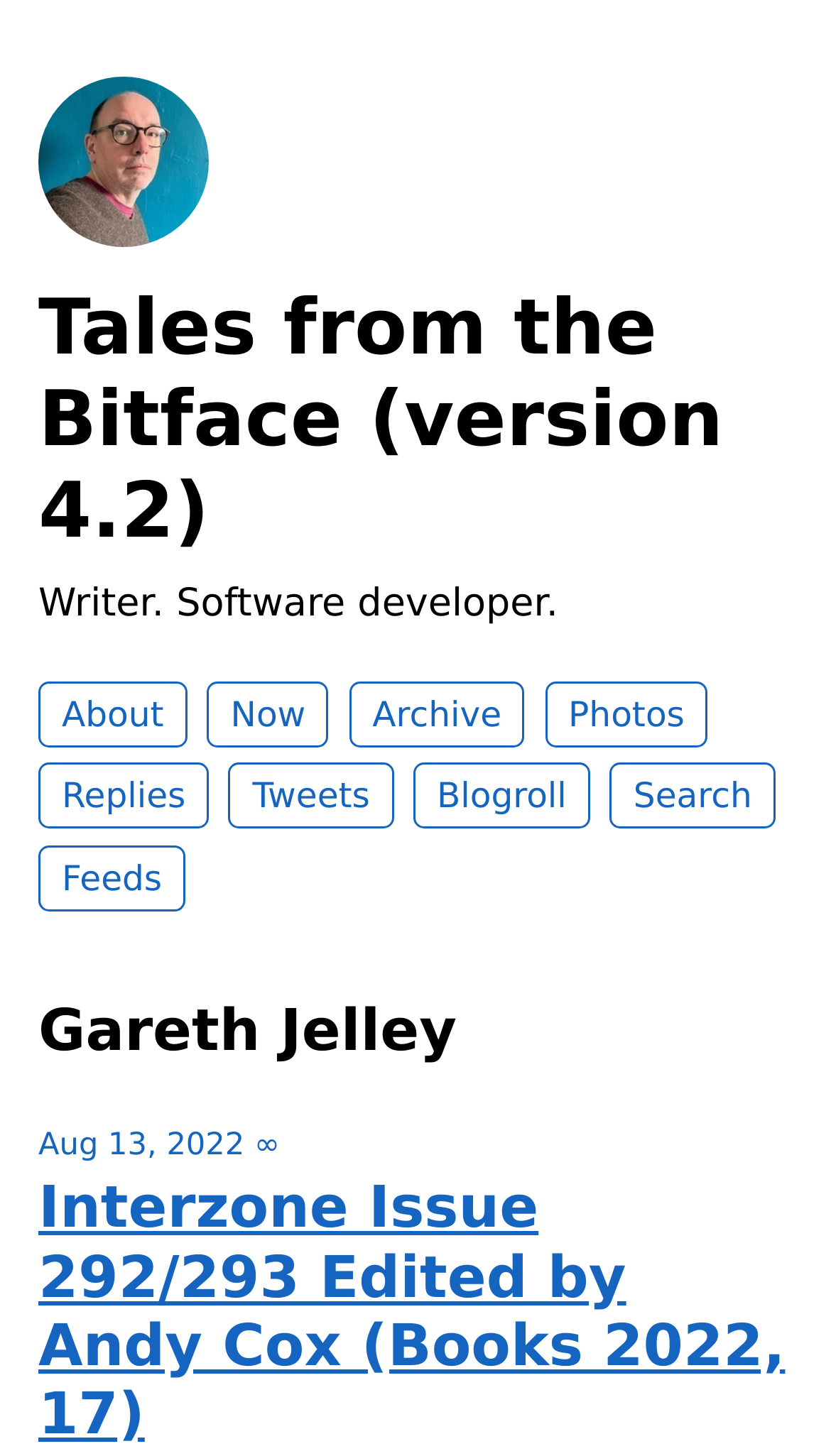Find the bounding box coordinates of the element's region that should be clicked in order to follow the given instruction: "search for something". The coordinates should consist of four float numbers between 0 and 1, i.e., [left, top, right, bottom].

[0.734, 0.524, 0.933, 0.569]